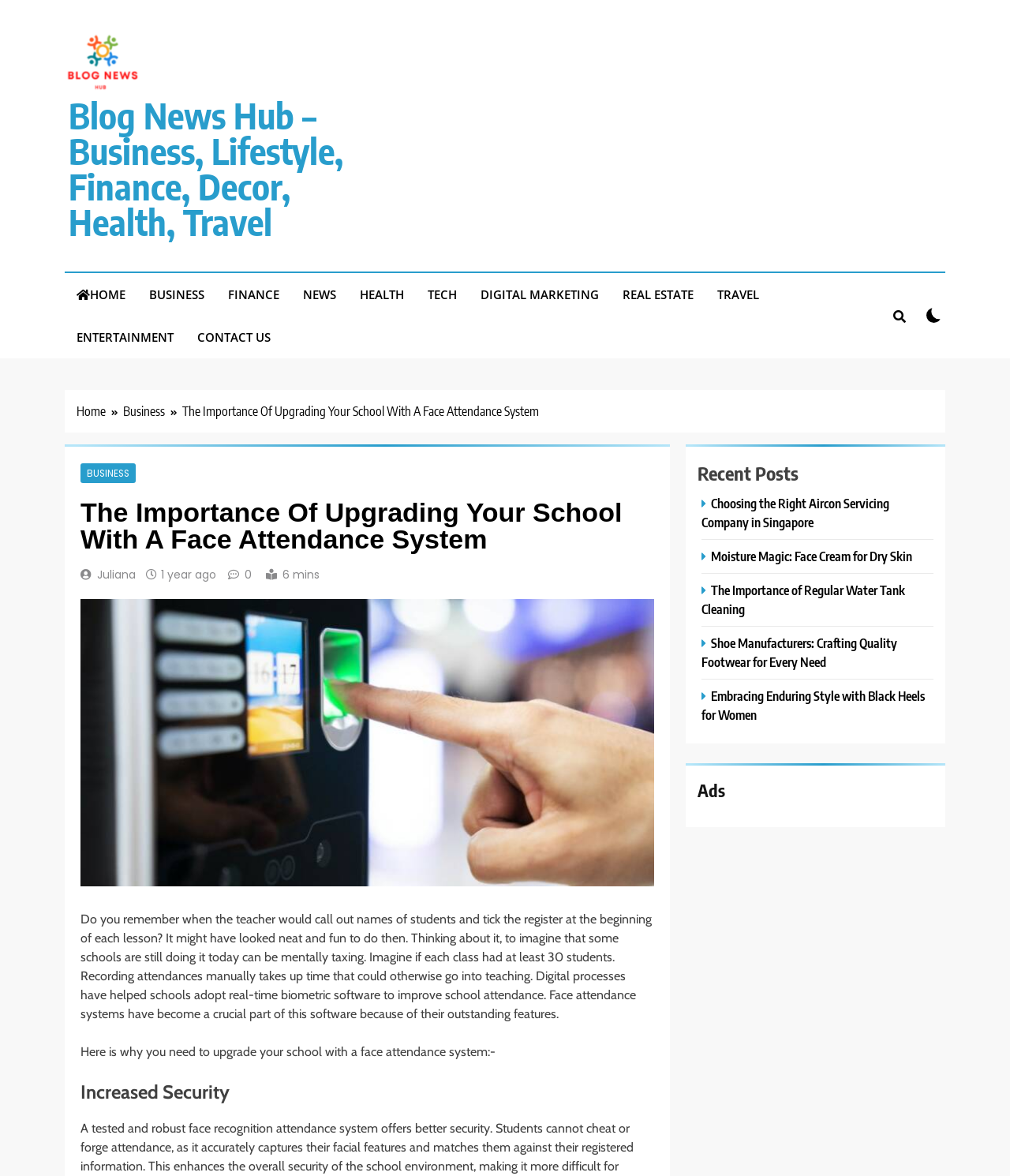Extract the primary heading text from the webpage.

The Importance Of Upgrading Your School With A Face Attendance System